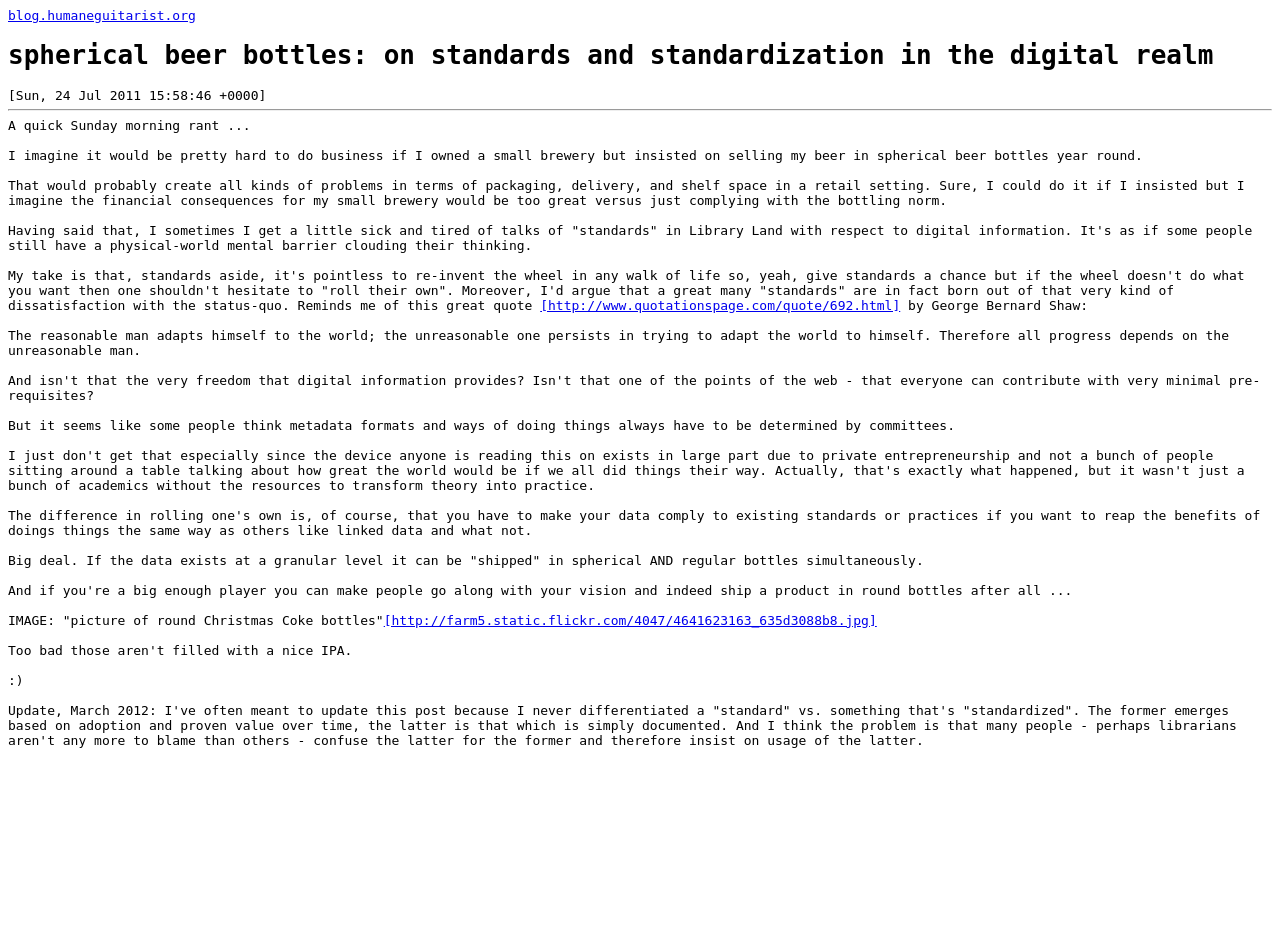What is the date of the blog post?
Use the image to answer the question with a single word or phrase.

Sun, 24 Jul 2011